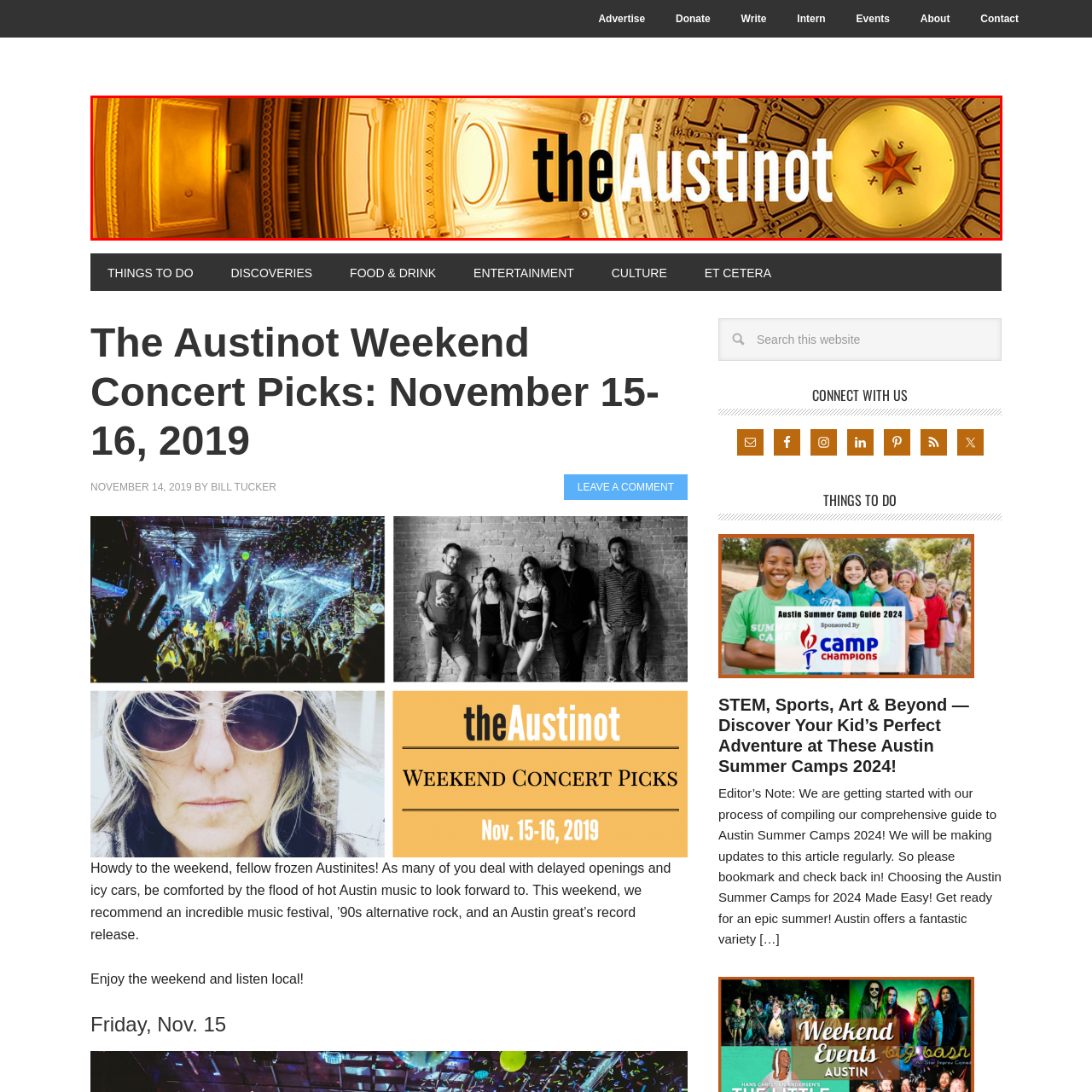Carefully describe the image located within the red boundary.

This image features a visually striking header for "The Austinot," showcasing a blend of architectural elegance and modern typography. The background includes intricate details of a rotunda, rendered in warm golden hues, which enhance the inviting atmosphere of Austin's vibrant culture. The iconic star emblem of Texas, prominently displayed, underscores the local pride and heritage of the city. The stark contrast between the bold, black lettering of "theAustinot" and the ornate backdrop creates a dynamic visual appeal, effectively capturing the essence of an engaging blog dedicated to exploring the unique offerings of Austin, Texas.